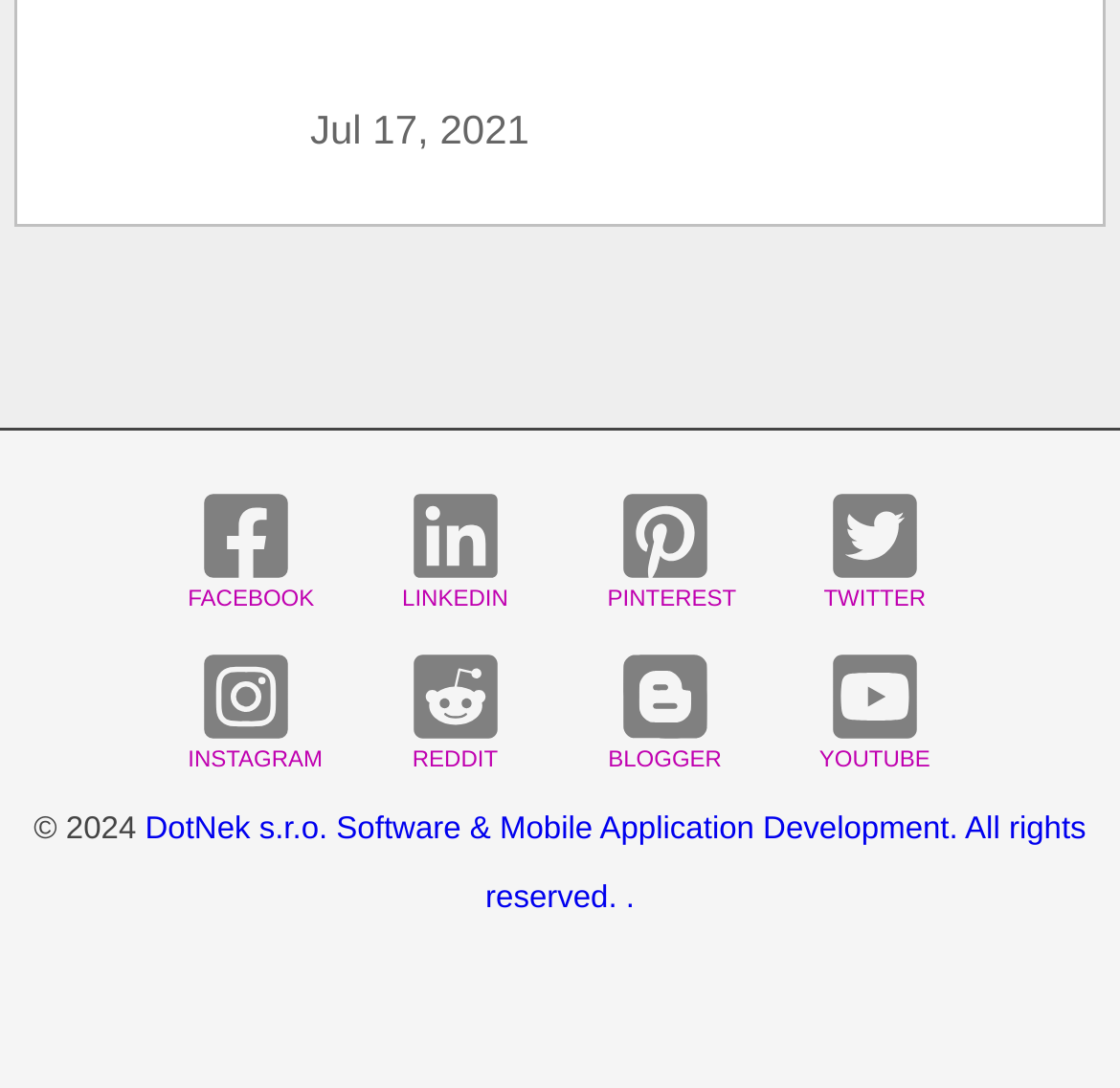What is the company name mentioned on the webpage?
Please provide a comprehensive answer based on the information in the image.

The company name 'DotNek' is mentioned in the LayoutTableCell element with the text 'DotNek Software and Mobile App Development'.